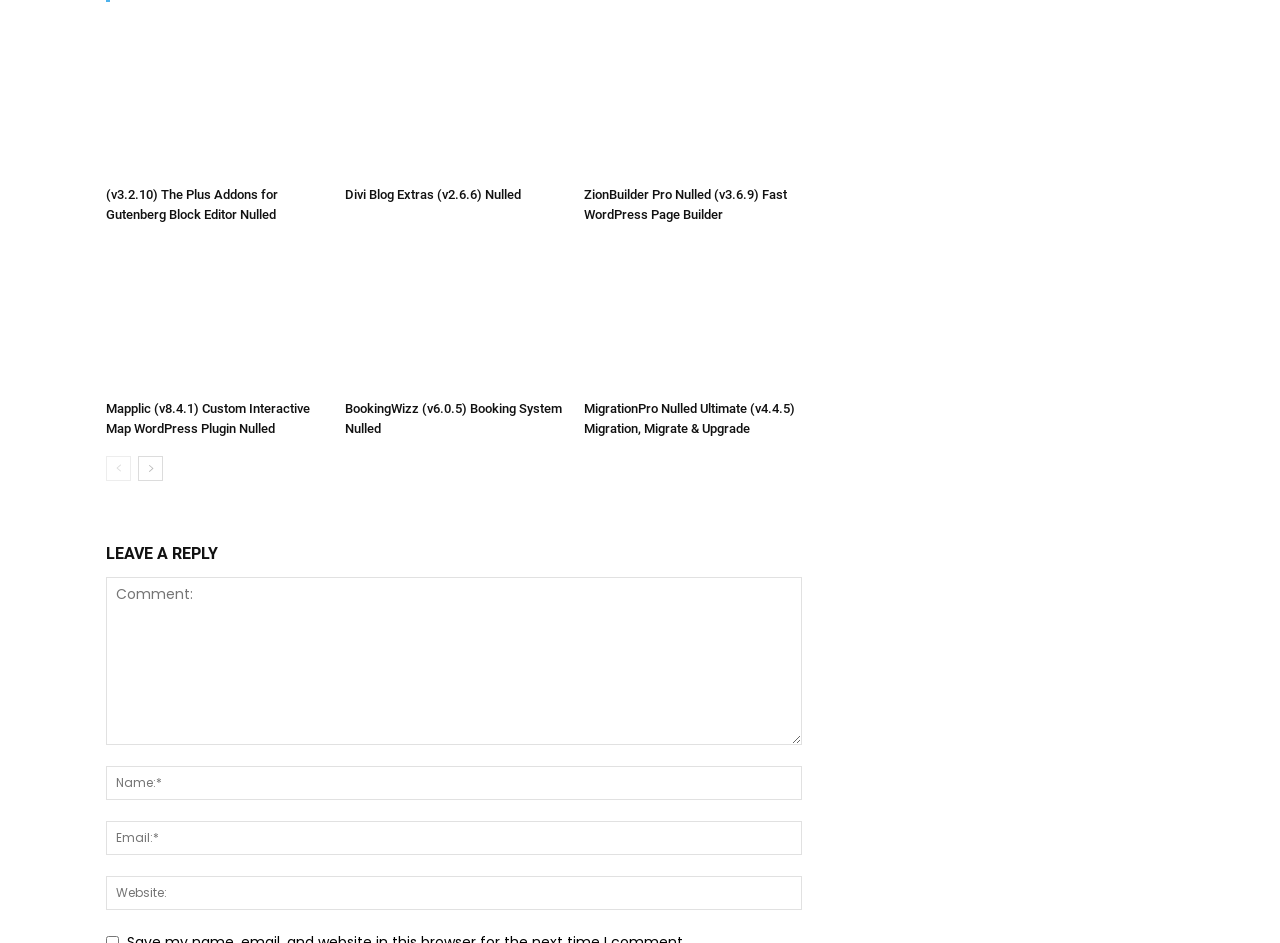Identify the coordinates of the bounding box for the element that must be clicked to accomplish the instruction: "Download the Brochure".

None